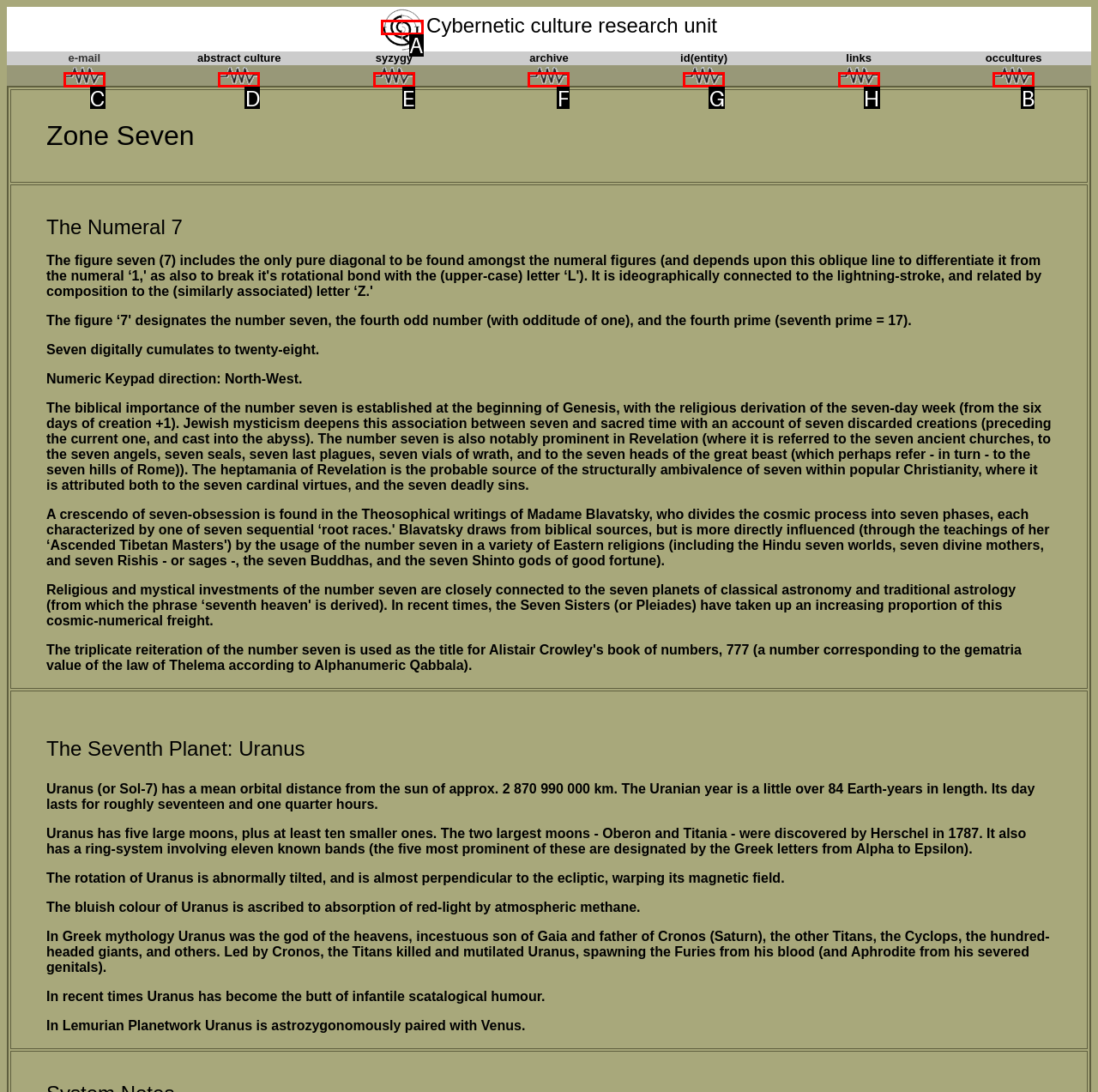Identify which lettered option to click to carry out the task: Learn about occultures. Provide the letter as your answer.

B